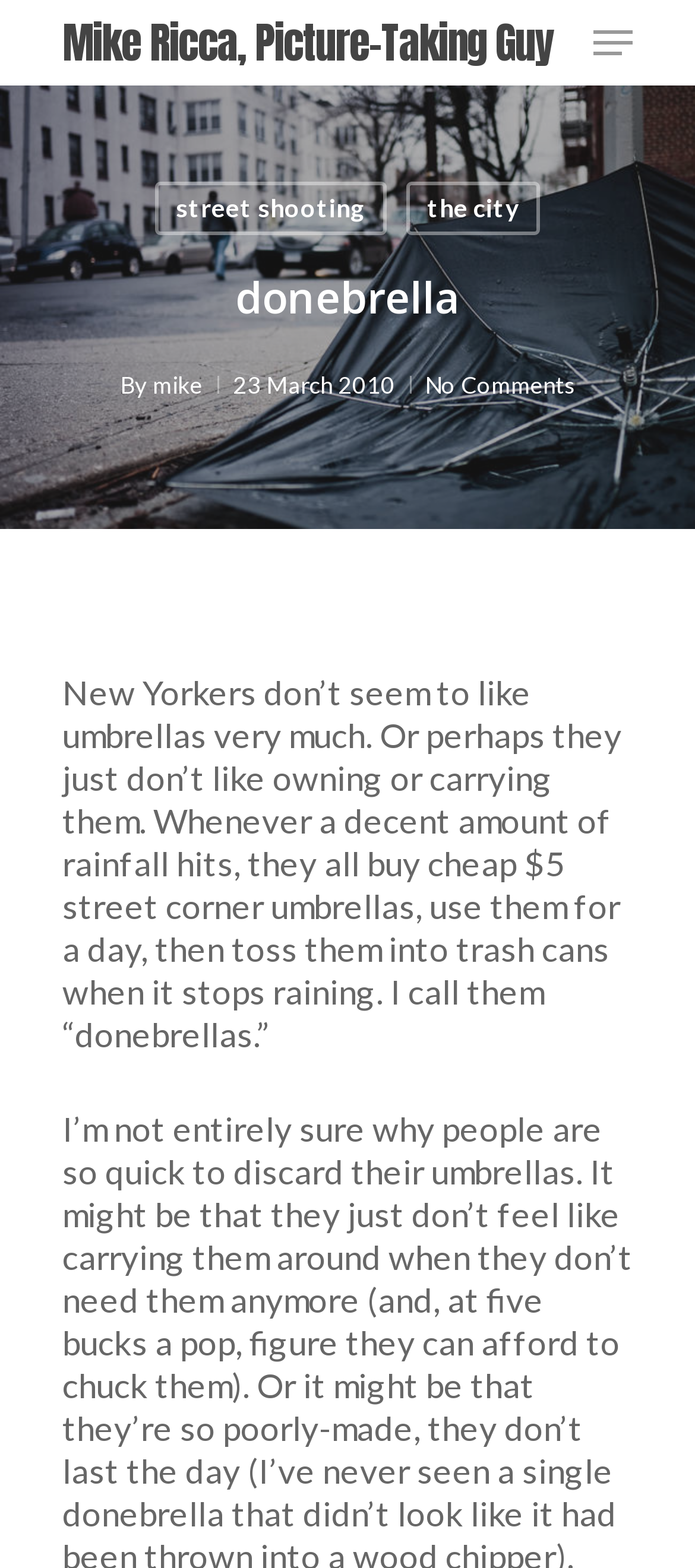Determine the bounding box of the UI element mentioned here: "Consent". The coordinates must be in the format [left, top, right, bottom] with values ranging from 0 to 1.

None